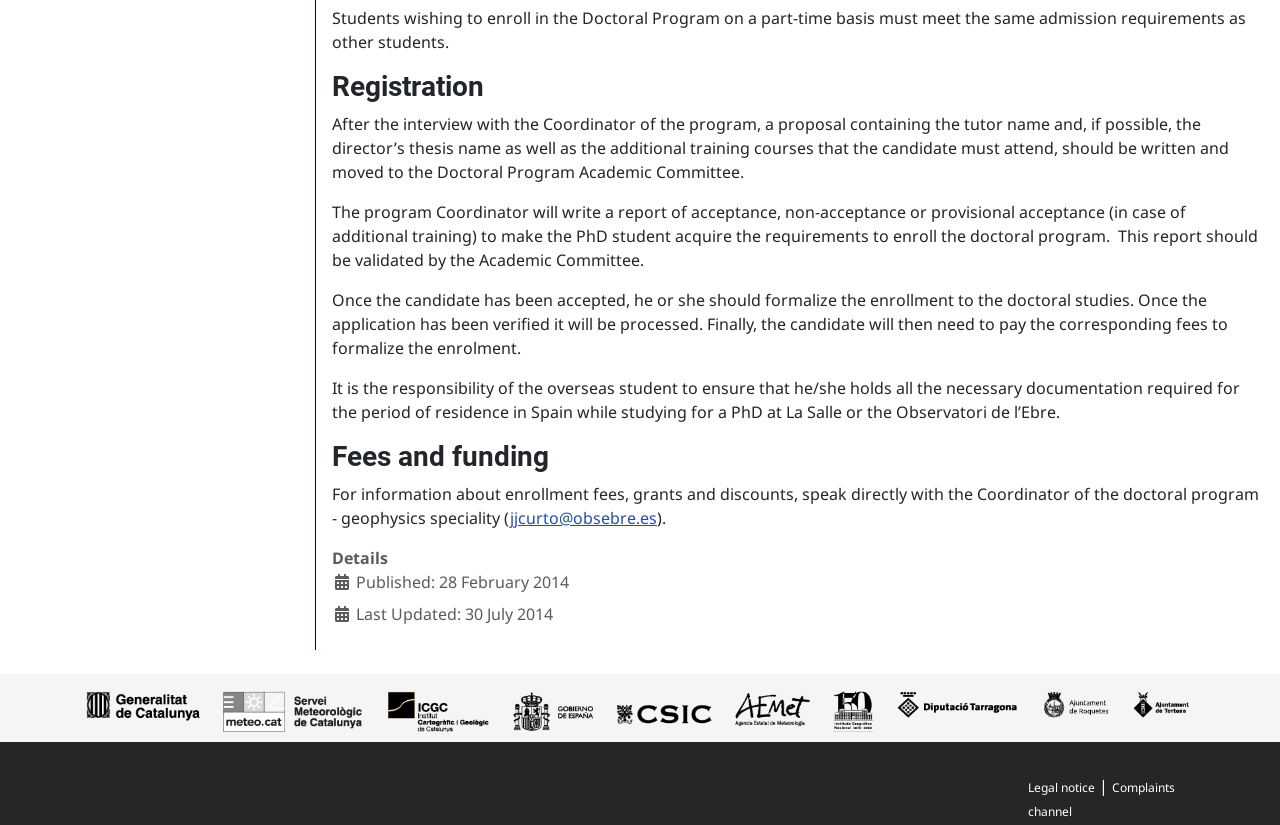Extract the bounding box coordinates for the HTML element that matches this description: "Complaints channel". The coordinates should be four float numbers between 0 and 1, i.e., [left, top, right, bottom].

[0.803, 0.944, 0.918, 0.994]